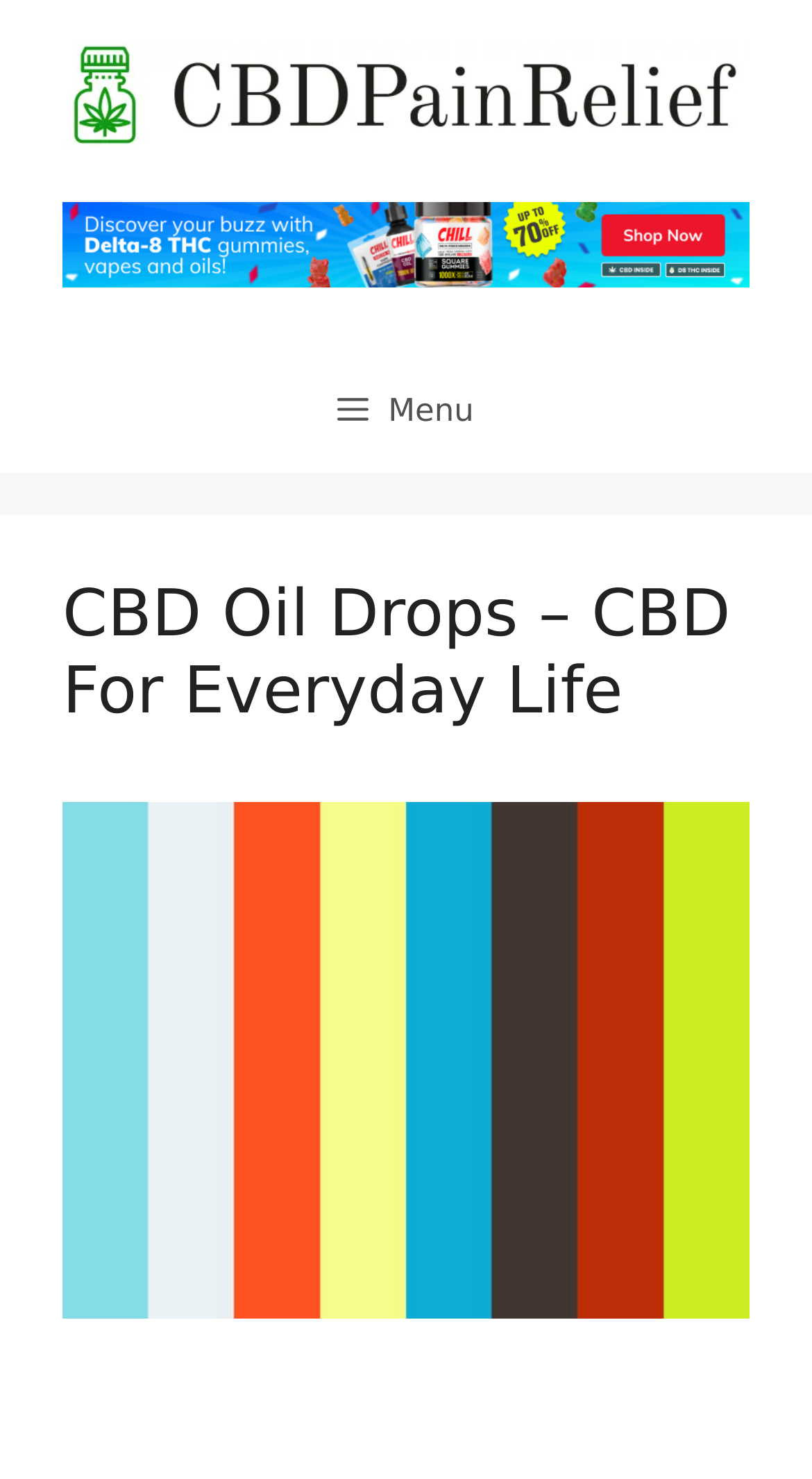What is the principal heading displayed on the webpage?

CBD Oil Drops – CBD For Everyday Life